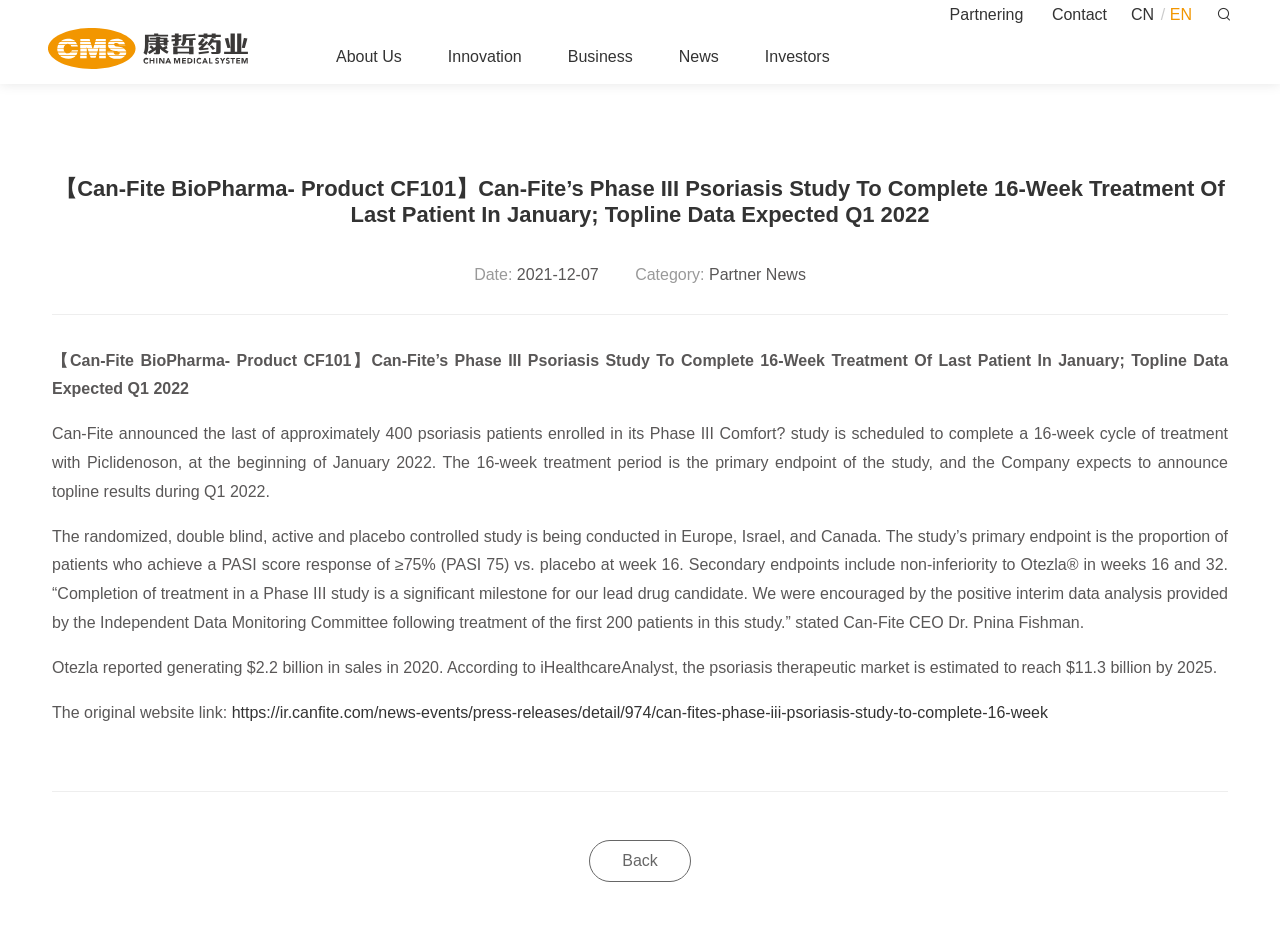What is the expected timeframe for topline data?
Based on the image, provide a one-word or brief-phrase response.

Q1 2022